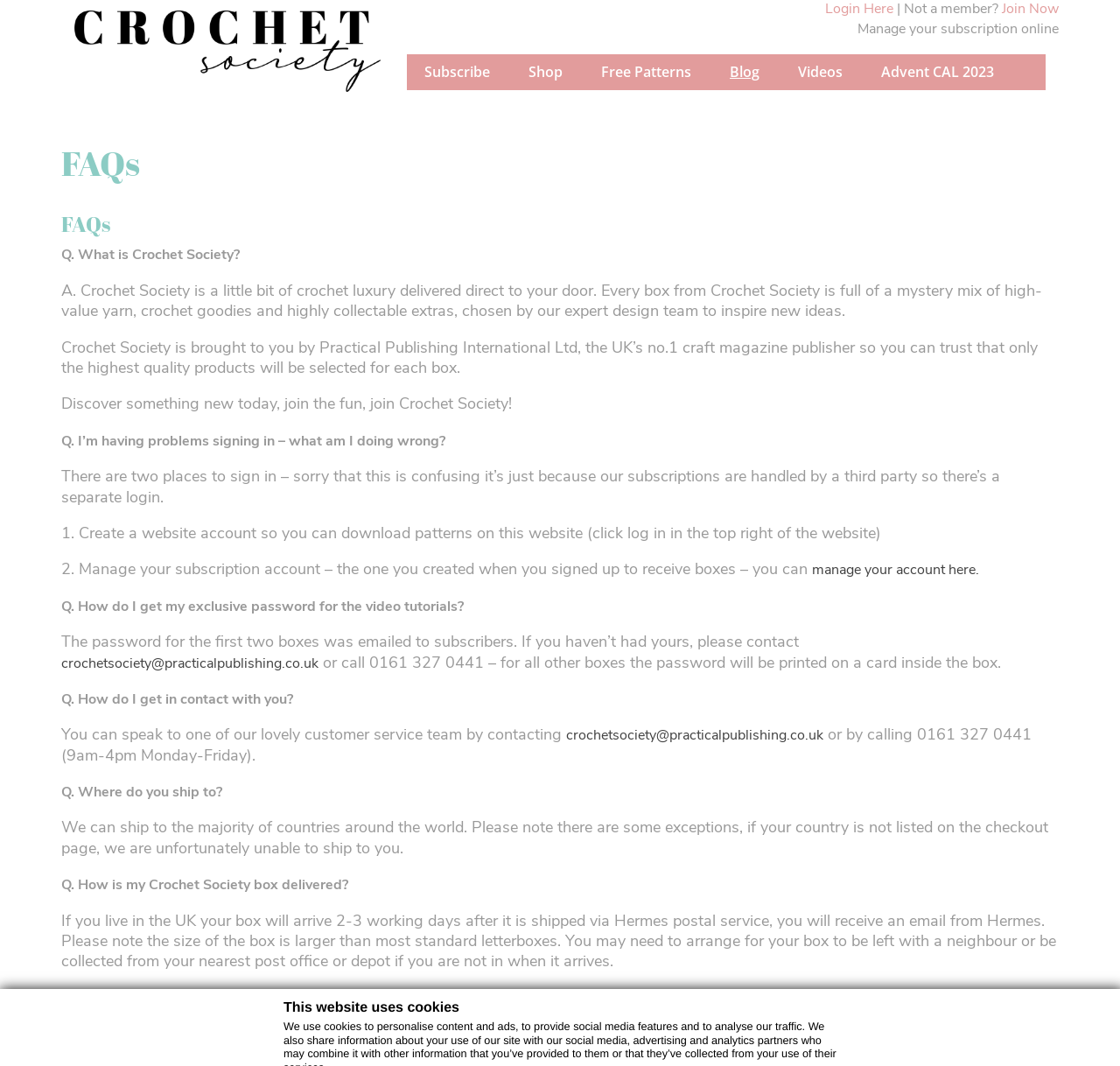Using the provided description: "Free Patterns", find the bounding box coordinates of the corresponding UI element. The output should be four float numbers between 0 and 1, in the format [left, top, right, bottom].

[0.521, 0.051, 0.633, 0.085]